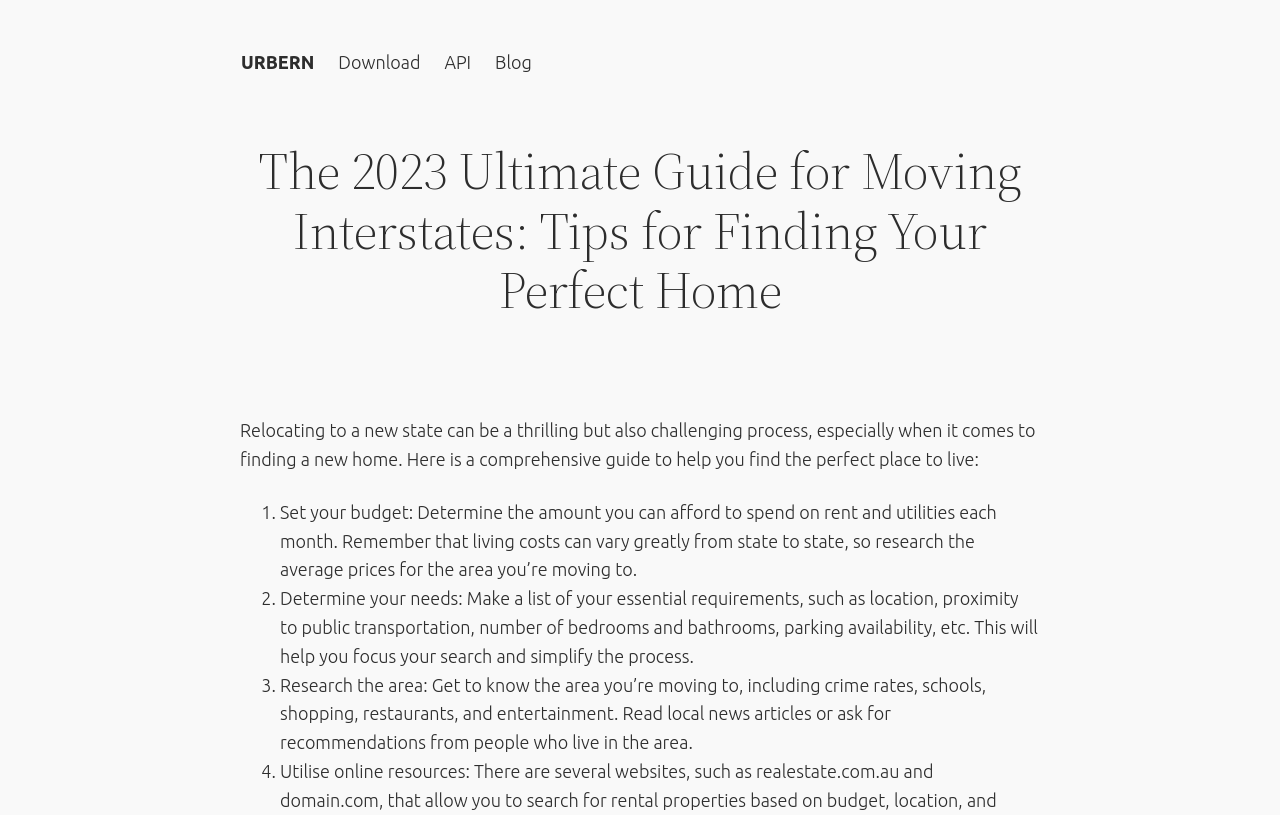Please identify the primary heading on the webpage and return its text.

The 2023 Ultimate Guide for Moving Interstates: Tips for Finding Your Perfect Home